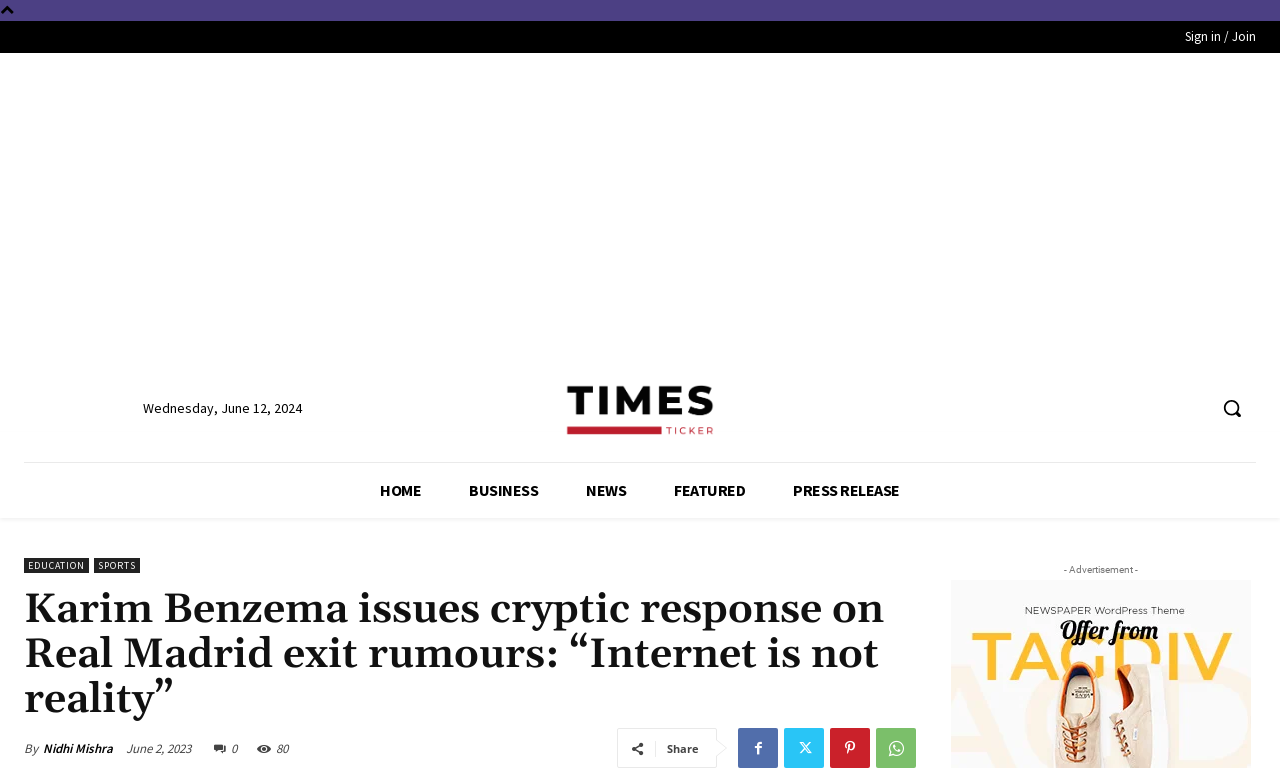Find the bounding box coordinates of the element to click in order to complete this instruction: "Read the news article". The bounding box coordinates must be four float numbers between 0 and 1, denoted as [left, top, right, bottom].

[0.019, 0.766, 0.716, 0.942]